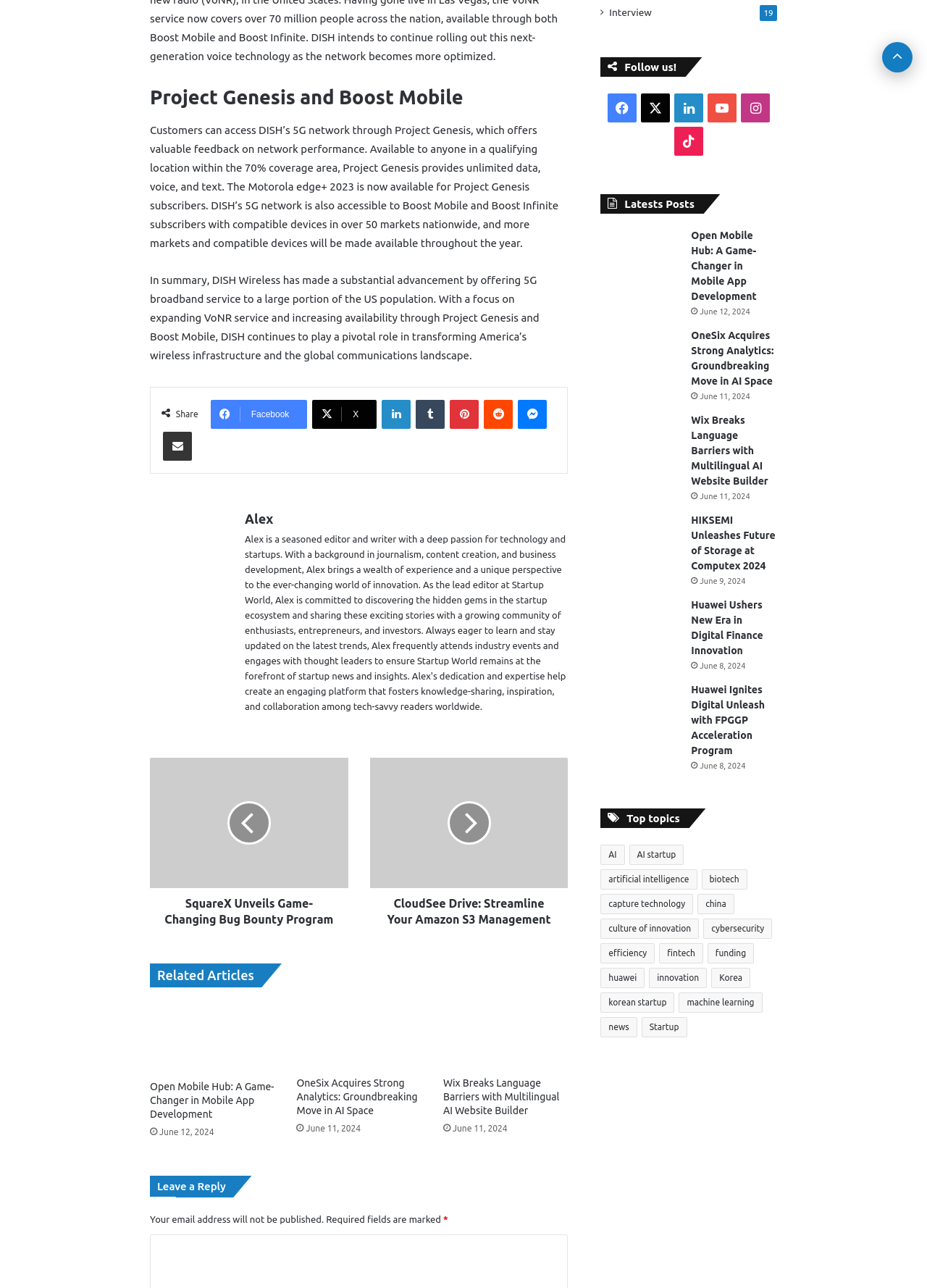Identify the bounding box coordinates of the region I need to click to complete this instruction: "Share on Facebook".

[0.227, 0.31, 0.332, 0.333]